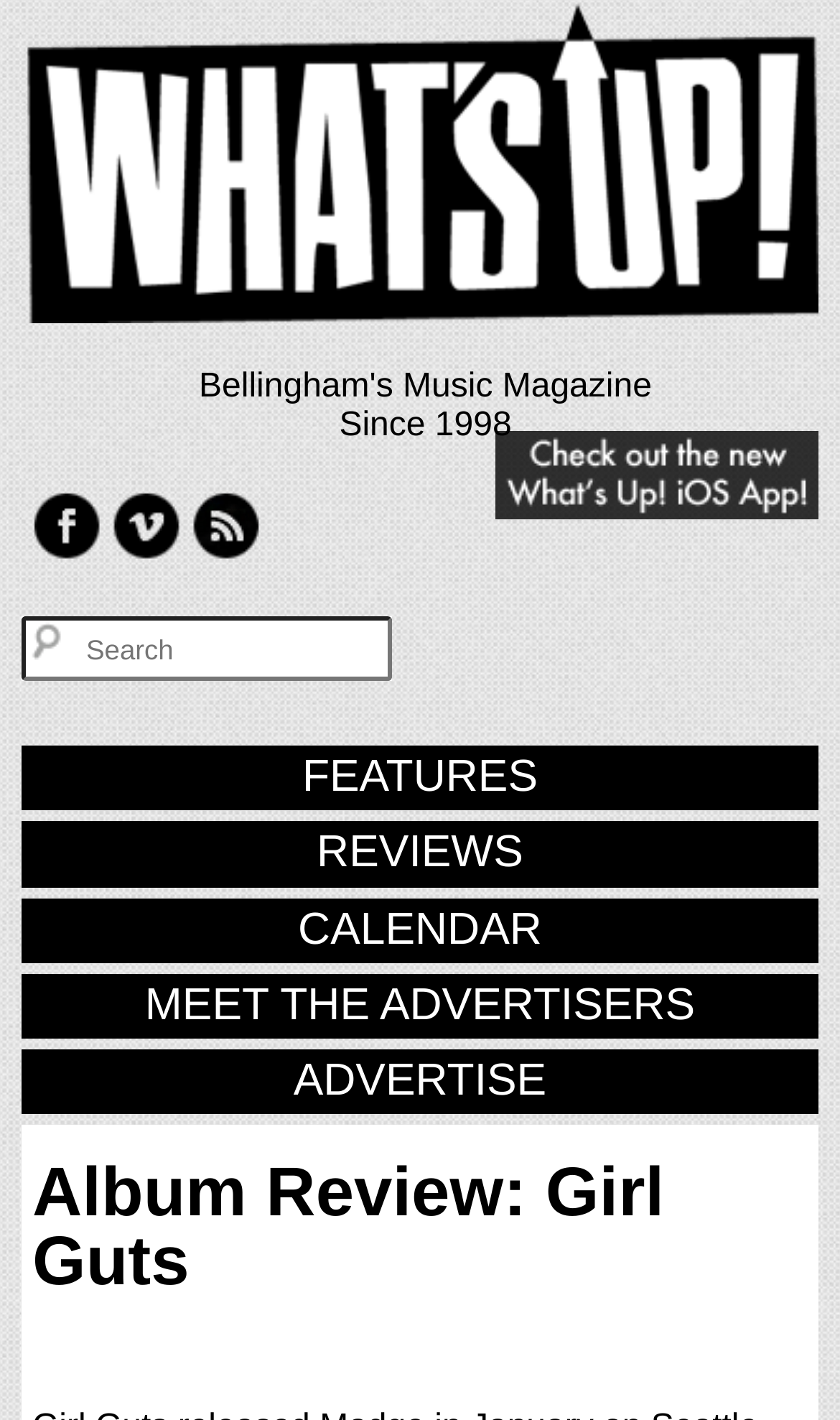What is the purpose of the textbox?
Provide a detailed answer to the question using information from the image.

The textbox is located at the top-center of the webpage, and it is labeled as 'Search', indicating that it is used for searching content within the website.